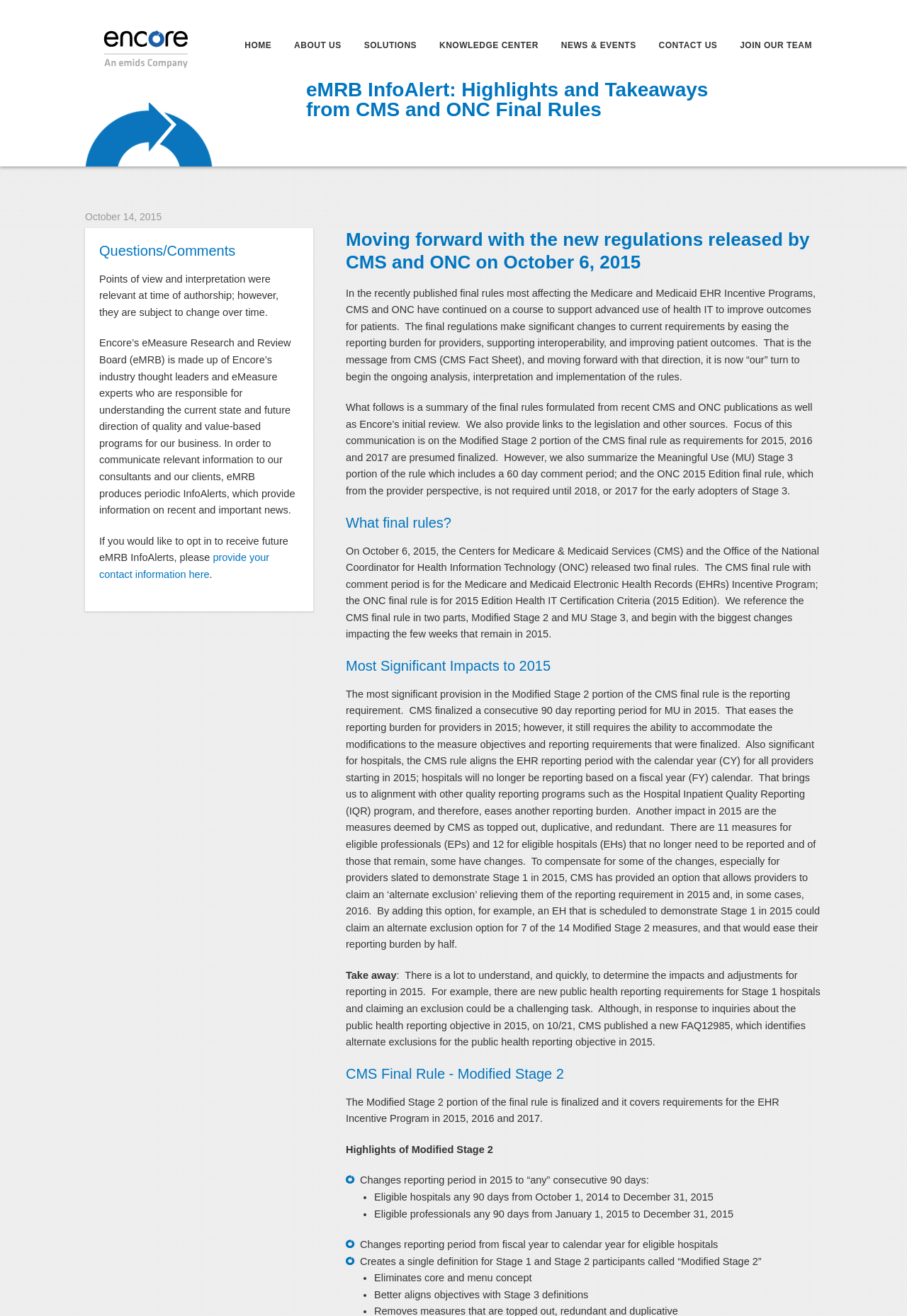Provide the text content of the webpage's main heading.

eMRB InfoAlert: Highlights and Takeaways from CMS and ONC Final Rules